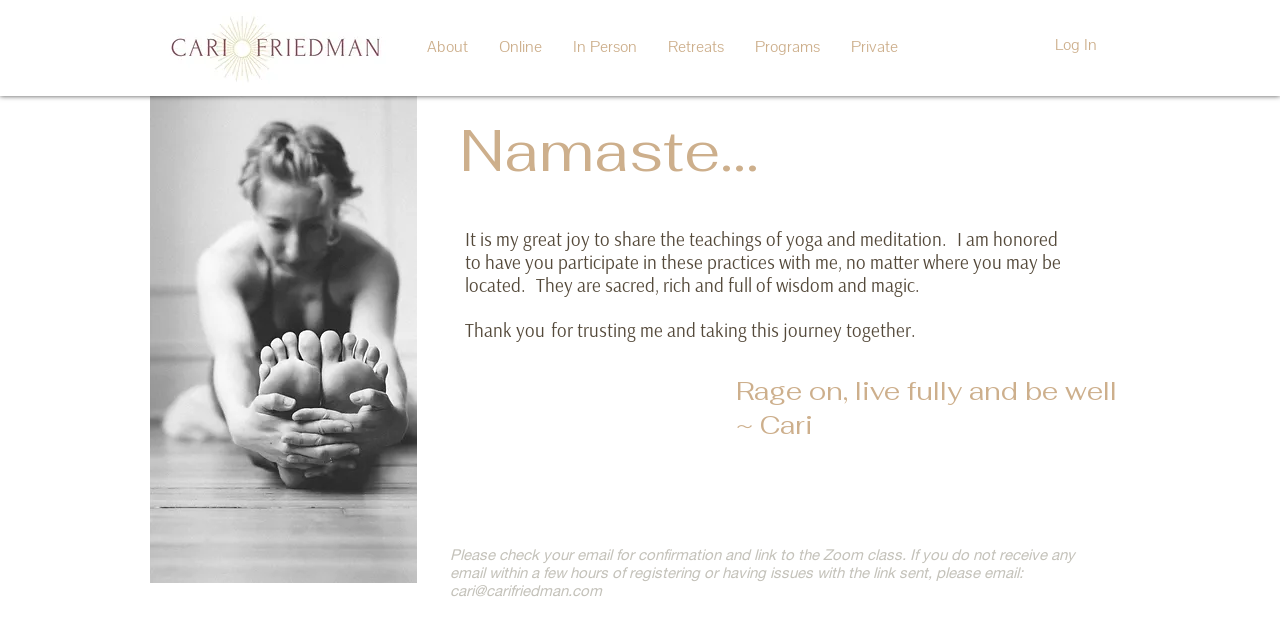Use a single word or phrase to answer the question:
What is the name of the yoga instructor?

Cari Friedman